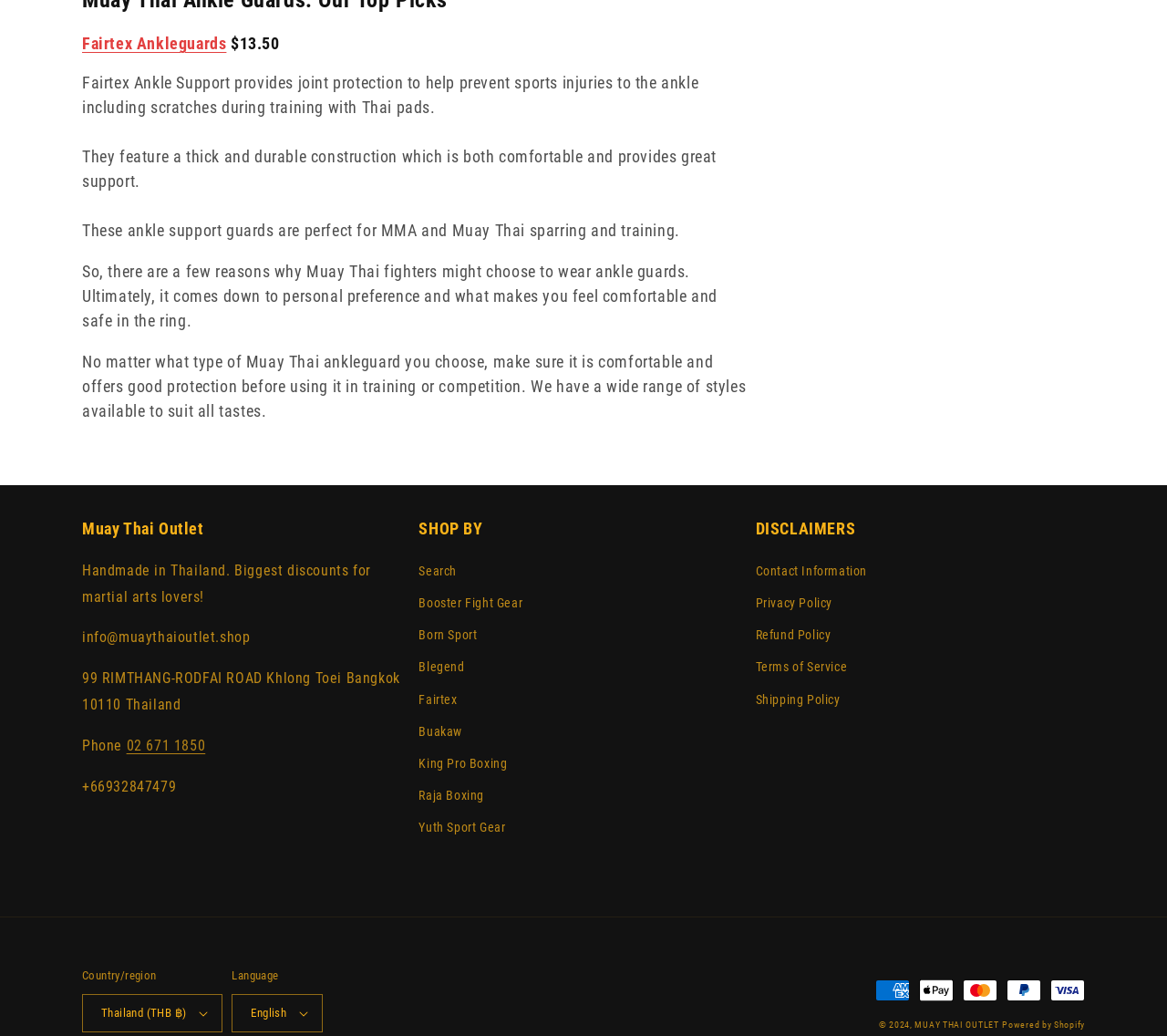Using the webpage screenshot and the element description Privacy Policy, determine the bounding box coordinates. Specify the coordinates in the format (top-left x, top-left y, bottom-right x, bottom-right y) with values ranging from 0 to 1.

None